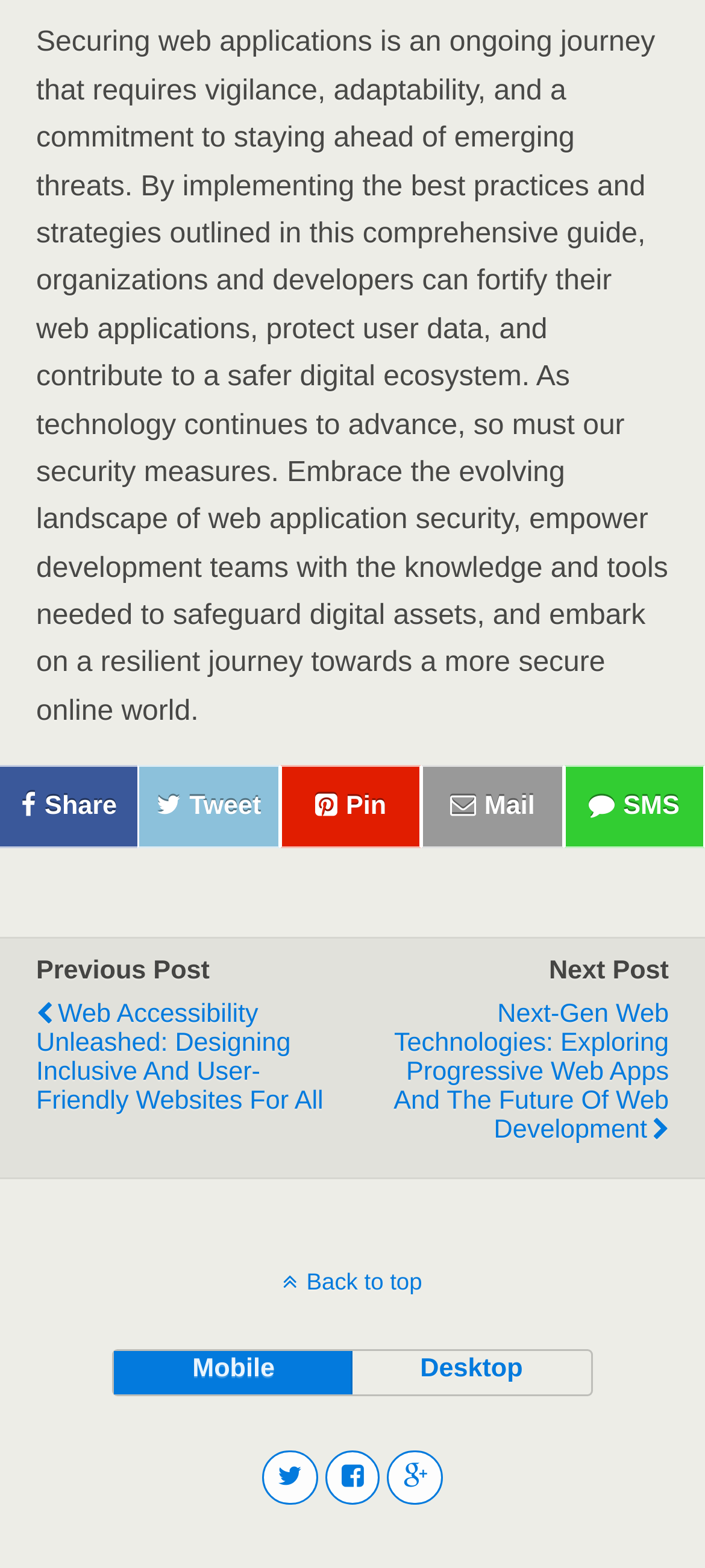Can you pinpoint the bounding box coordinates for the clickable element required for this instruction: "Switch to desktop view"? The coordinates should be four float numbers between 0 and 1, i.e., [left, top, right, bottom].

[0.497, 0.861, 0.837, 0.889]